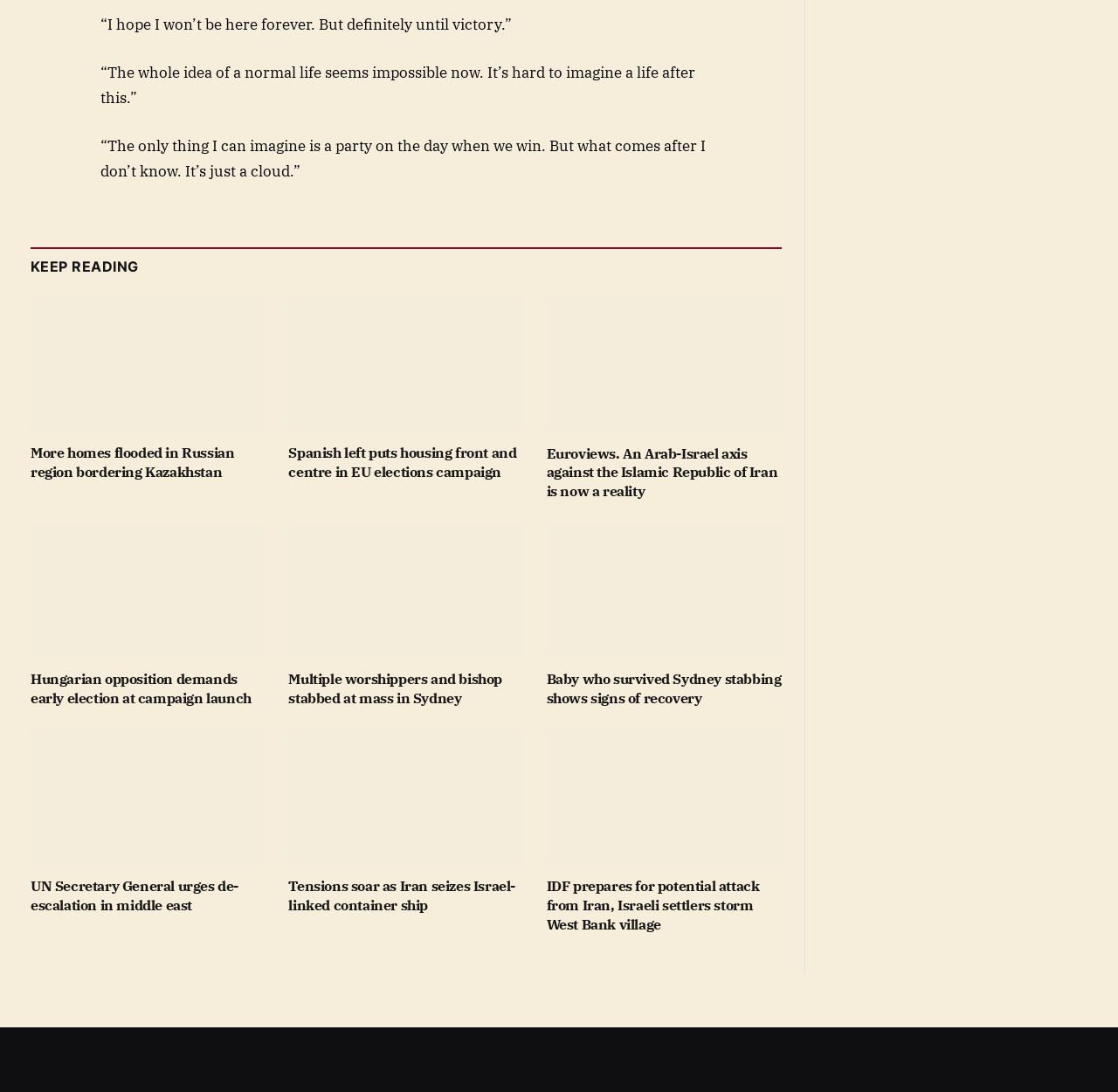Please specify the bounding box coordinates of the area that should be clicked to accomplish the following instruction: "Read news about 'Euroviews. An Arab-Israel axis against the Islamic Republic of Iran is now a reality'". The coordinates should consist of four float numbers between 0 and 1, i.e., [left, top, right, bottom].

[0.489, 0.273, 0.699, 0.394]